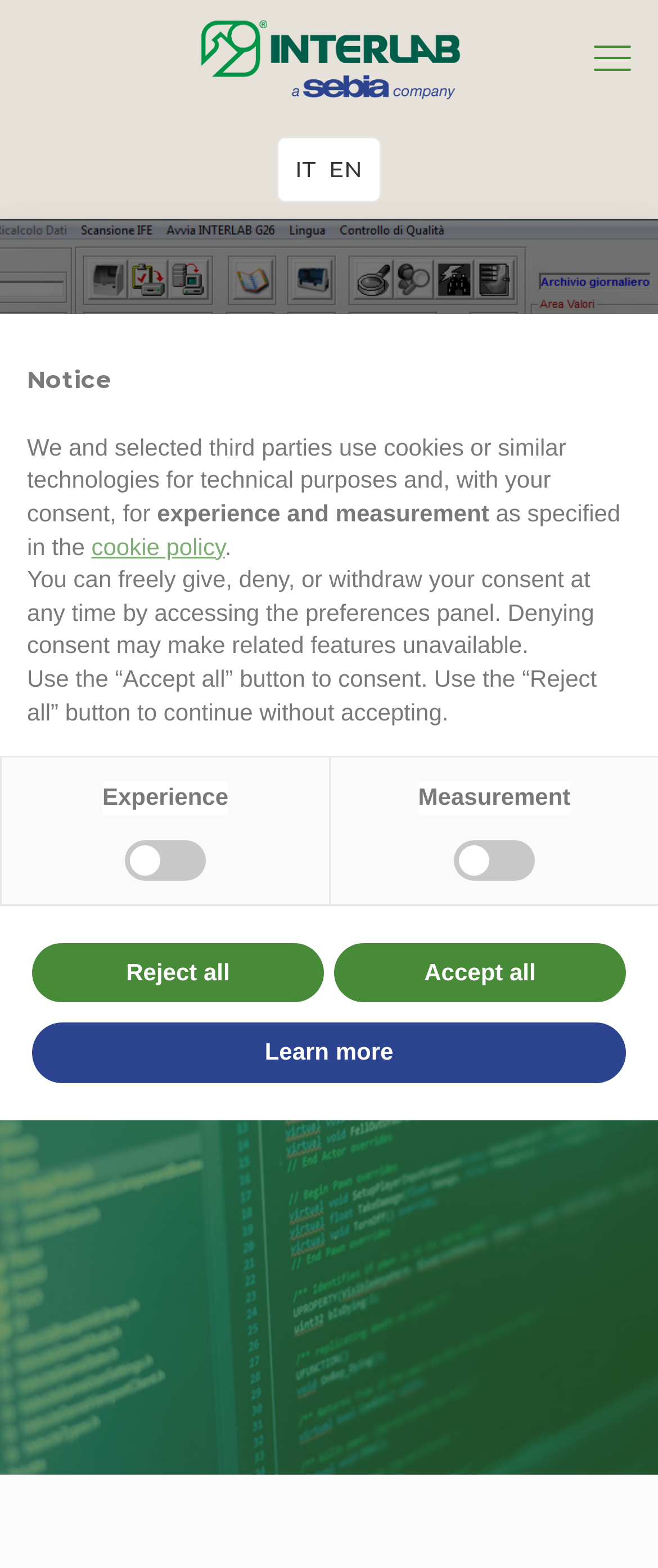Respond with a single word or phrase:
What is the purpose of the checkboxes?

Cookie consent